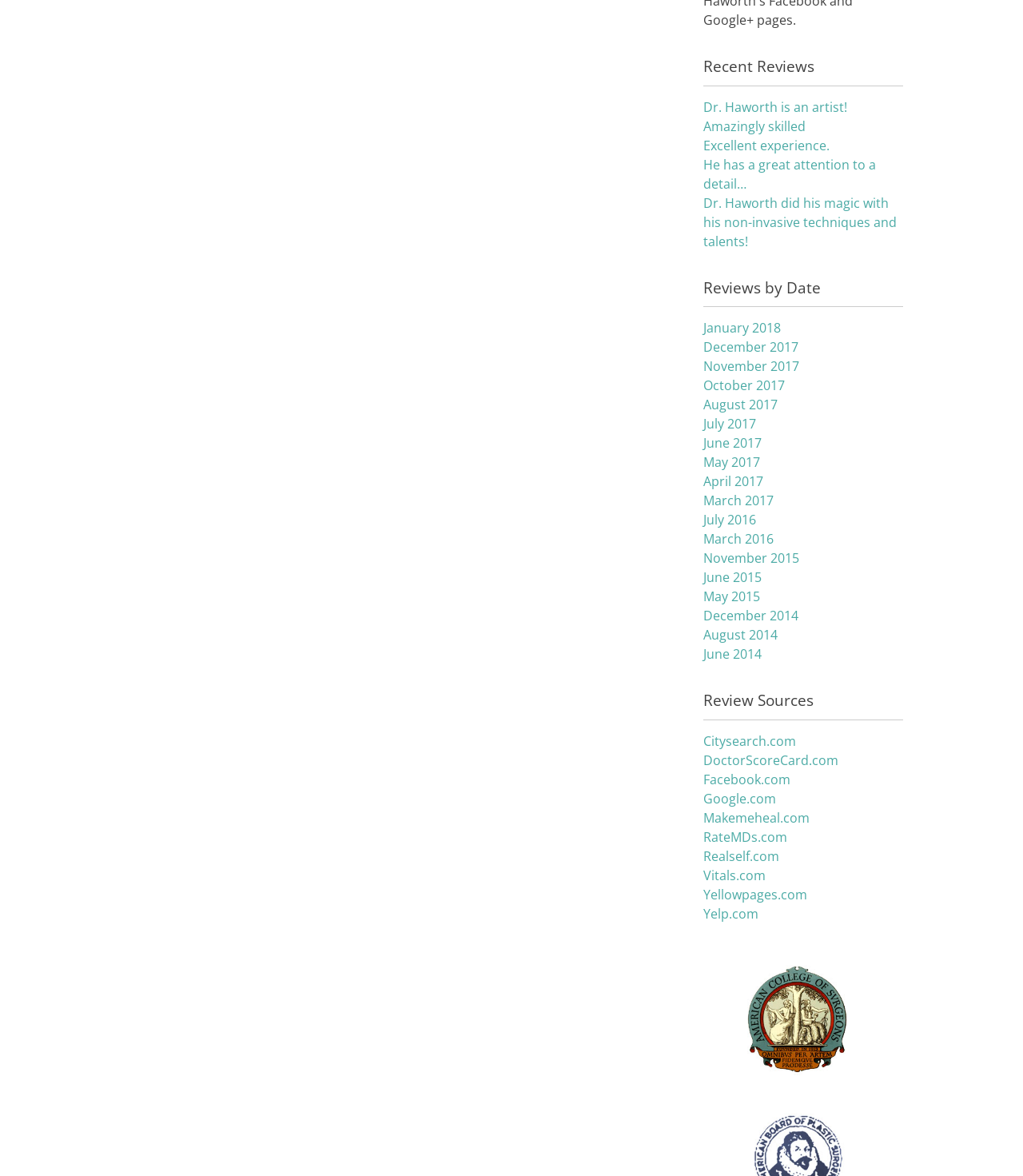By analyzing the image, answer the following question with a detailed response: What is the title of the first review?

The first review is located at the top of the webpage, and its title is 'Dr. Haworth is an artist!' which is a link element with bounding box coordinates [0.688, 0.083, 0.828, 0.098].